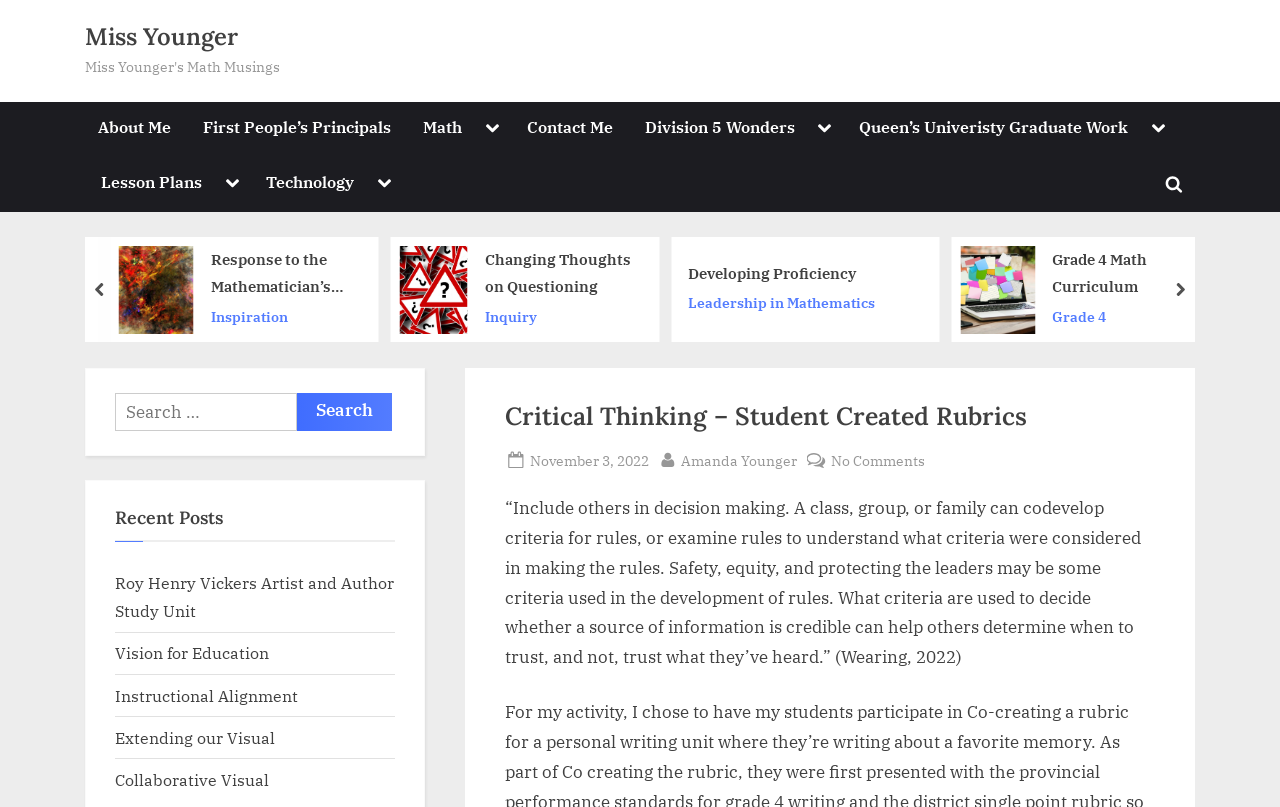What is the category of the post 'Grade 4 Math Curriculum'?
Refer to the image and give a detailed answer to the query.

The answer can be found by looking at the navigation menu, which has a category 'Math' that includes the post 'Grade 4 Math Curriculum'.